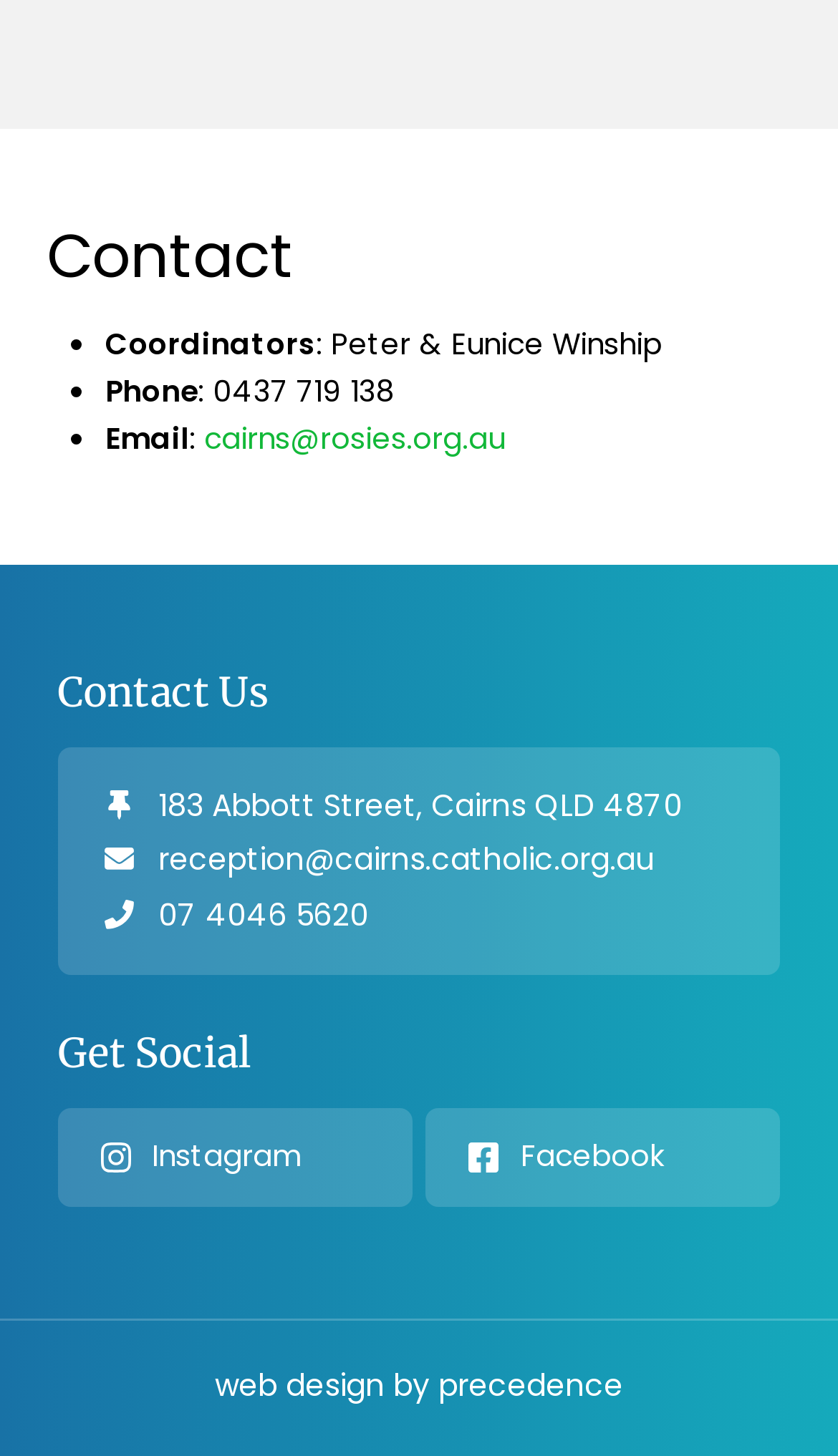Reply to the question below using a single word or brief phrase:
What is the address?

183 Abbott Street, Cairns QLD 4870